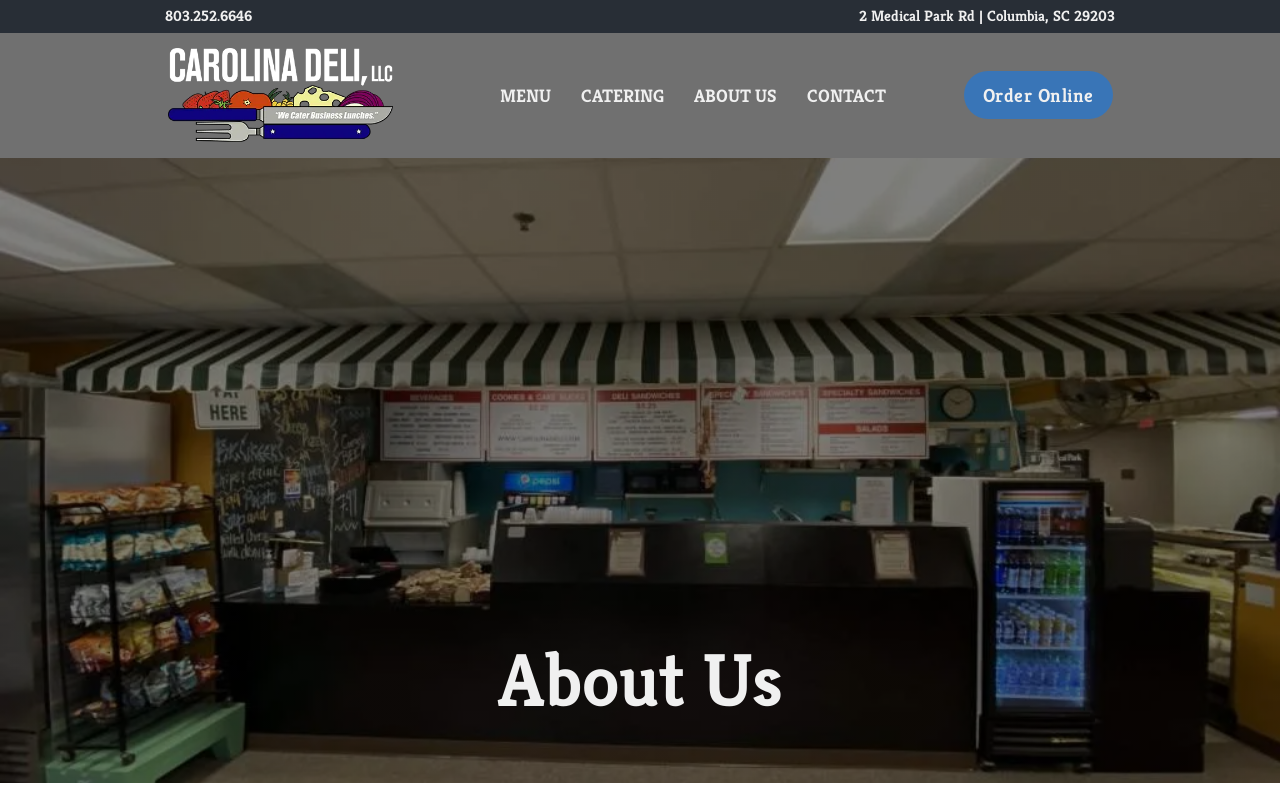Please identify the bounding box coordinates of the region to click in order to complete the given instruction: "Order food online". The coordinates should be four float numbers between 0 and 1, i.e., [left, top, right, bottom].

[0.753, 0.089, 0.869, 0.148]